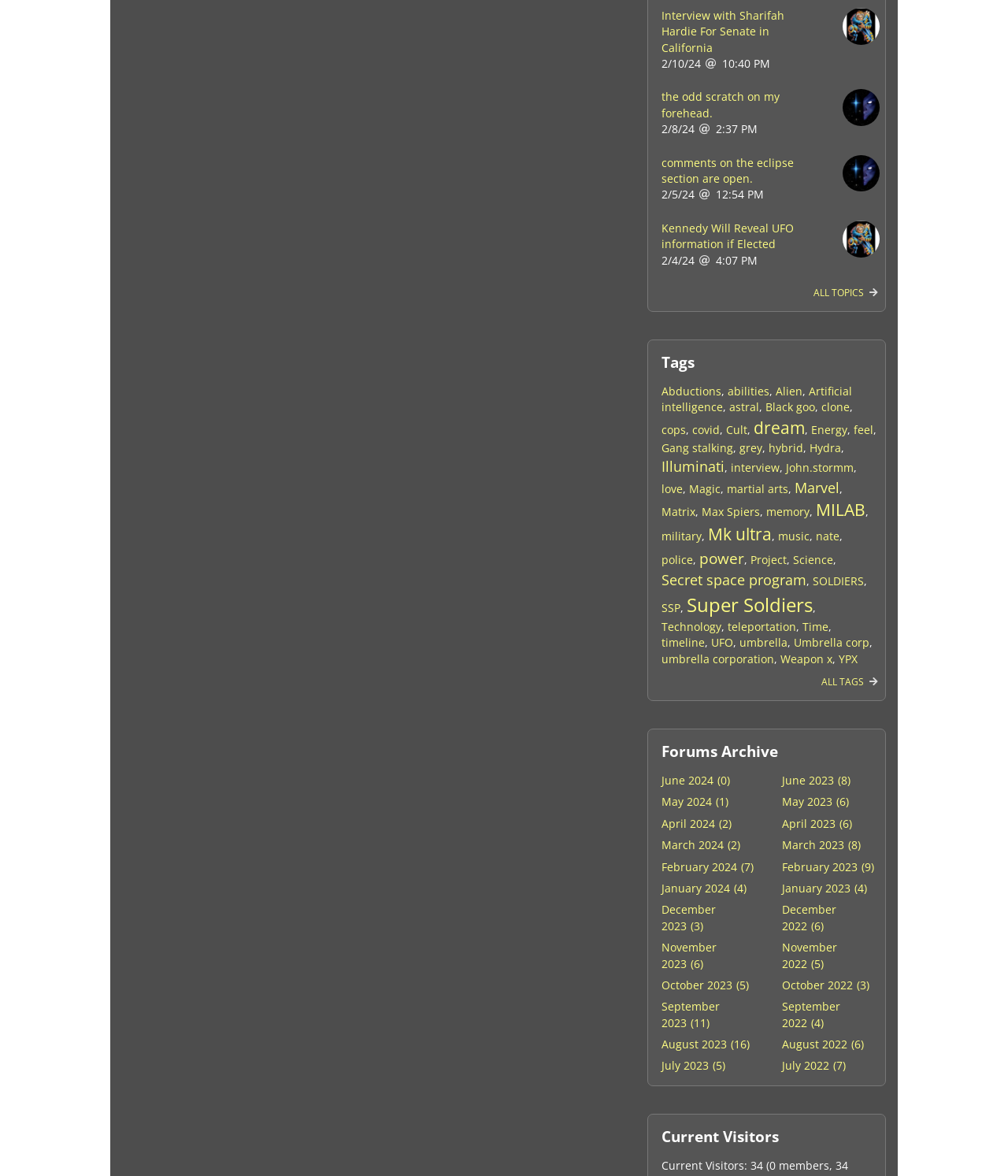Can you give a comprehensive explanation to the question given the content of the image?
What is the date of the interview with Sharifah Hardie?

I found the answer by looking at the time element with the text '2/10/24' which is a child of the link element with the text 'Interview with Sharifah Hardie For Senate in California'.